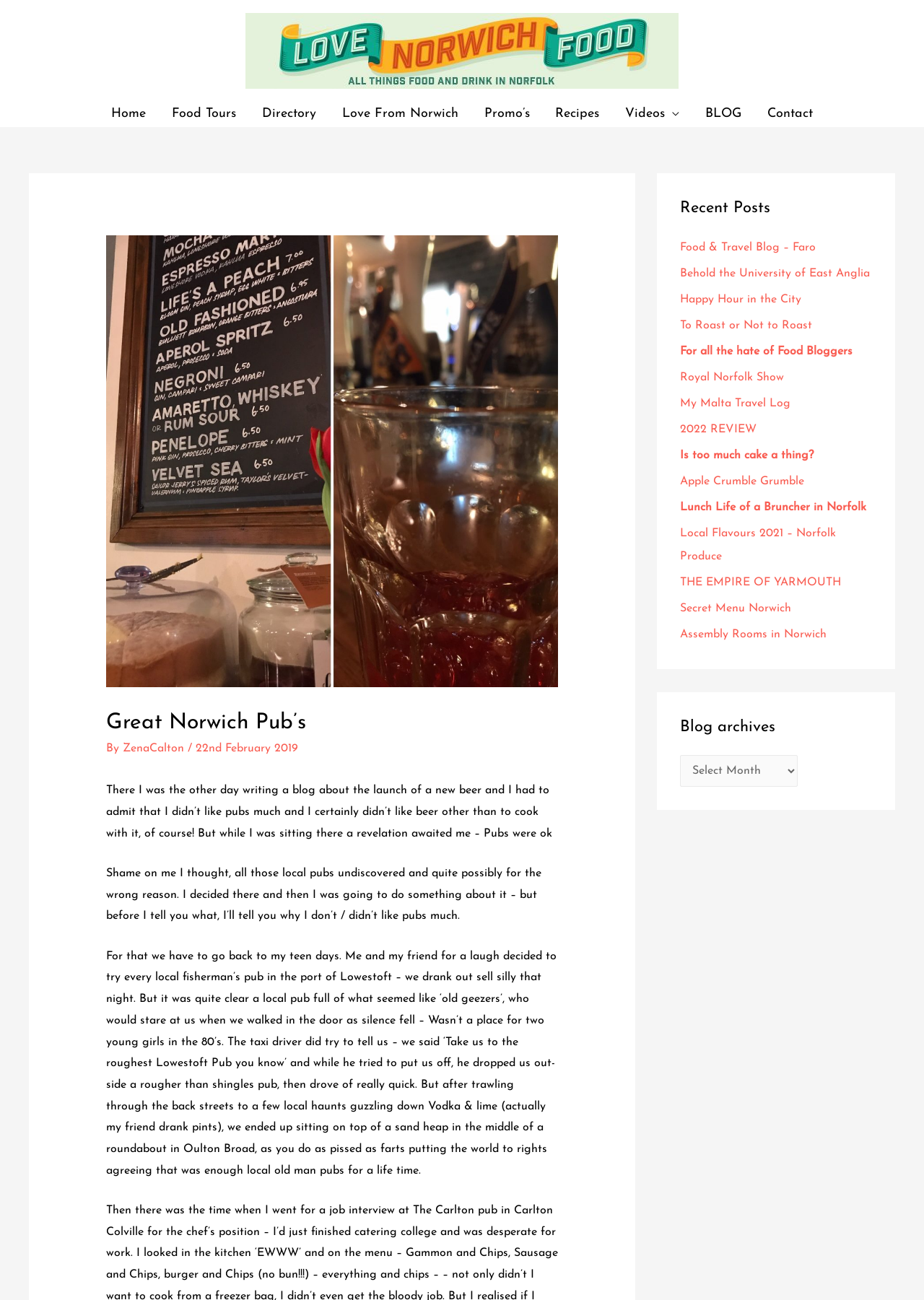What is the name of the blog?
Please answer the question with a single word or phrase, referencing the image.

Great Norwich Pub’s